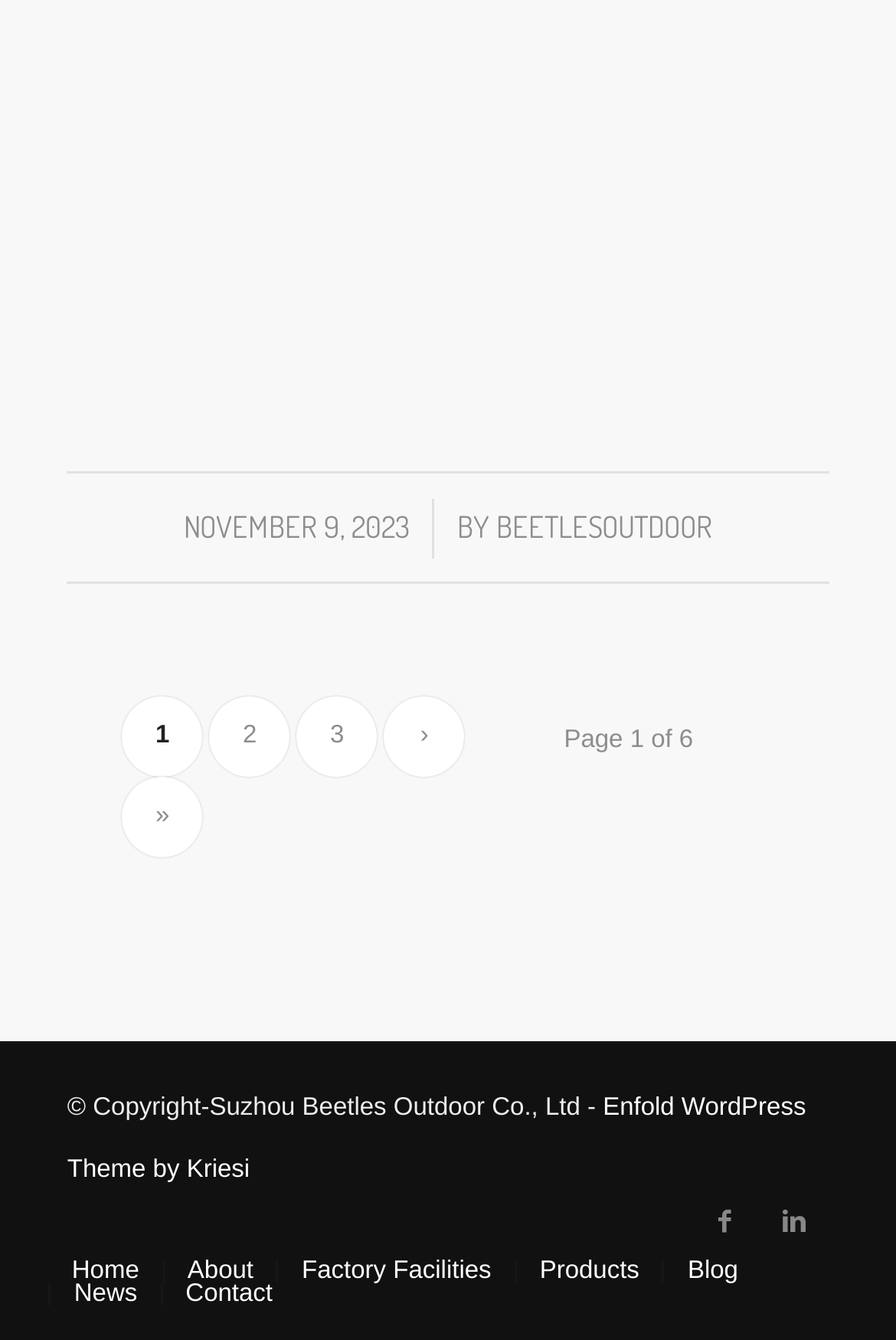Using floating point numbers between 0 and 1, provide the bounding box coordinates in the format (top-left x, top-left y, bottom-right x, bottom-right y). Locate the UI element described here: Factory Facilities

[0.337, 0.939, 0.548, 0.959]